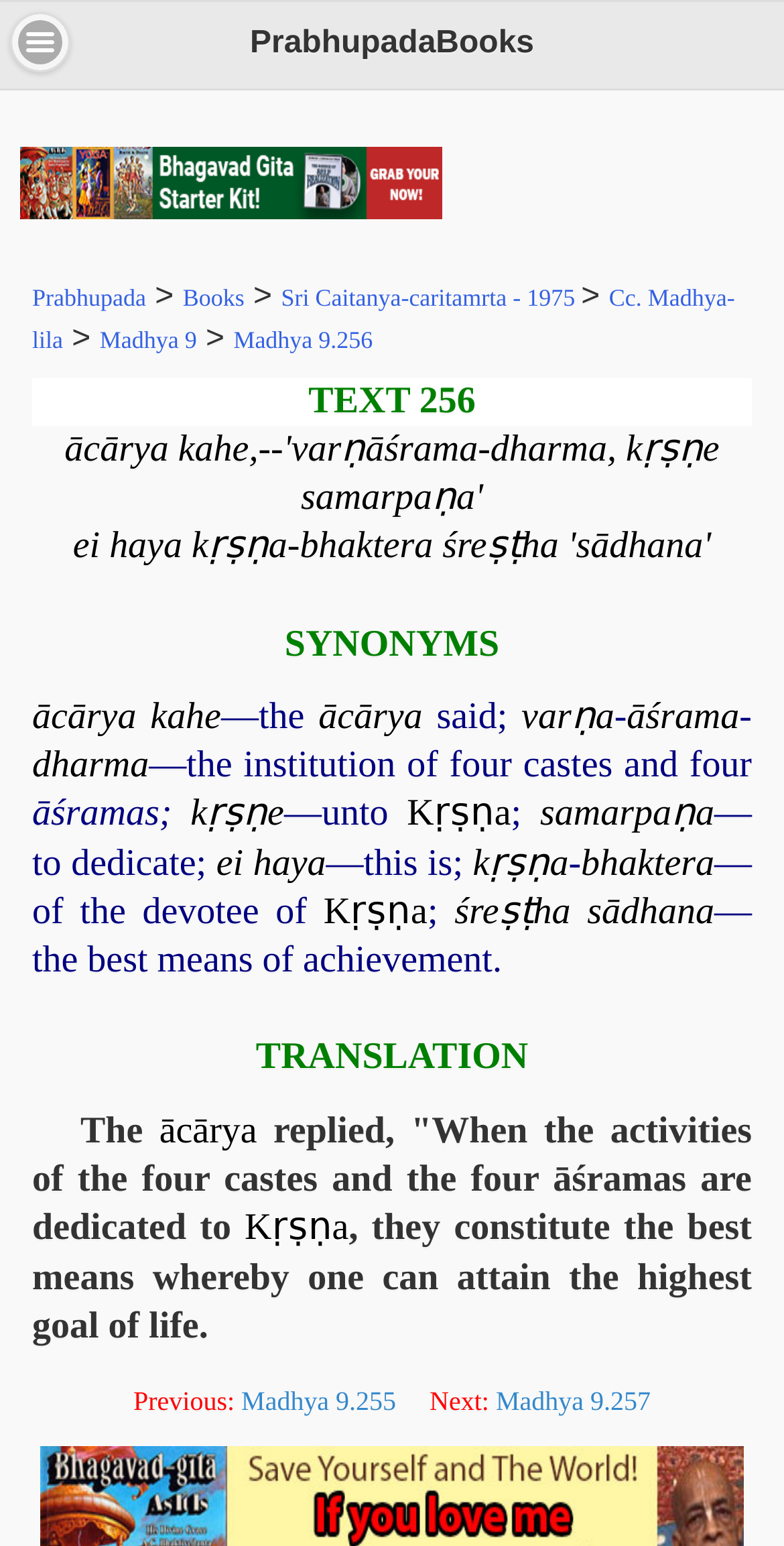What is the meaning of 'ācārya'?
Using the image, provide a detailed and thorough answer to the question.

The meaning of 'ācārya' can be found in the synonyms section, where it is defined as 'the'. This definition is provided in the context of the current chapter and verse, and is used to explain the meaning of the Sanskrit words.